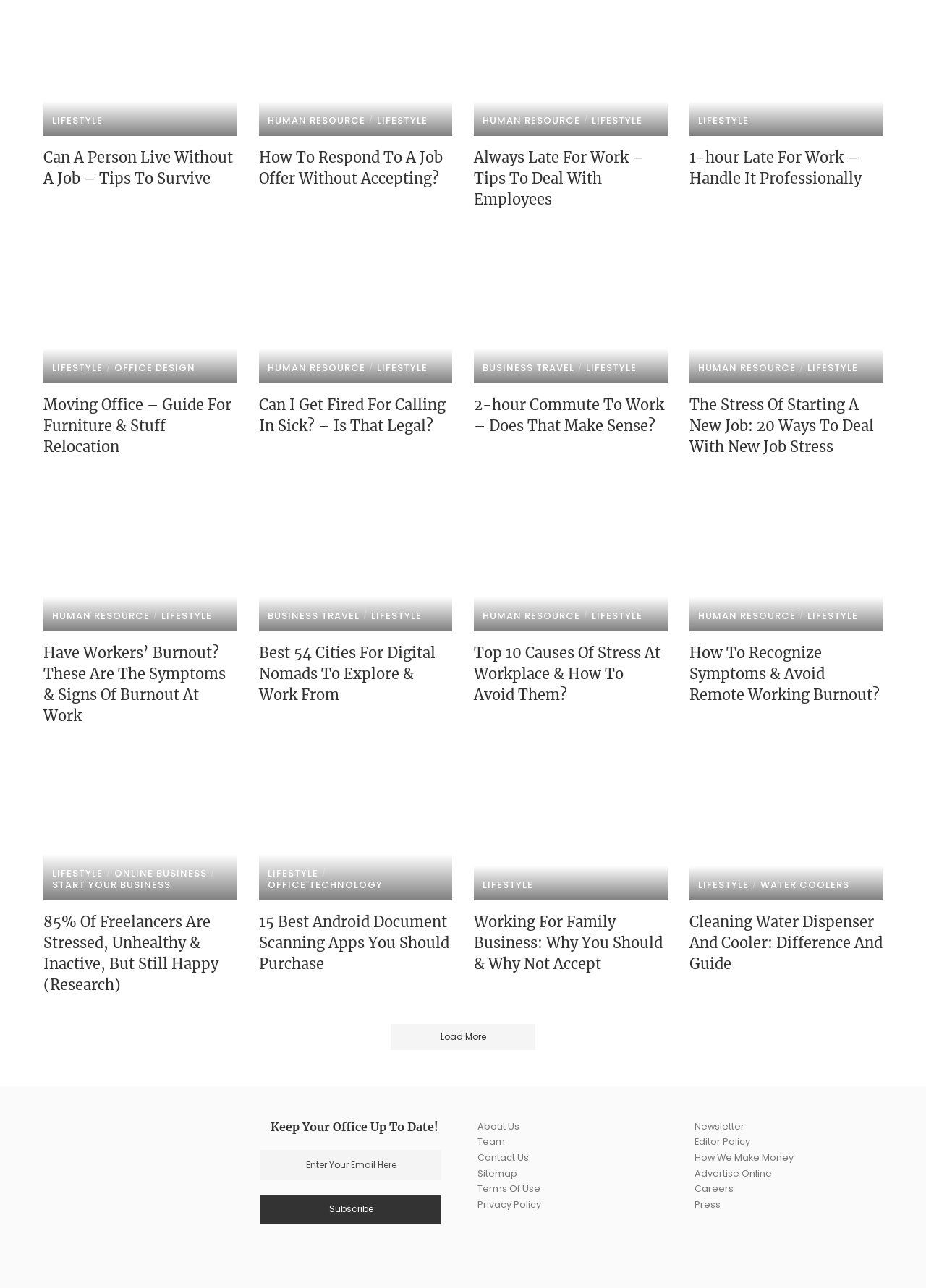What is the category of the link 'OFFICE DESIGN'?
Provide a short answer using one word or a brief phrase based on the image.

LIFESTYLE